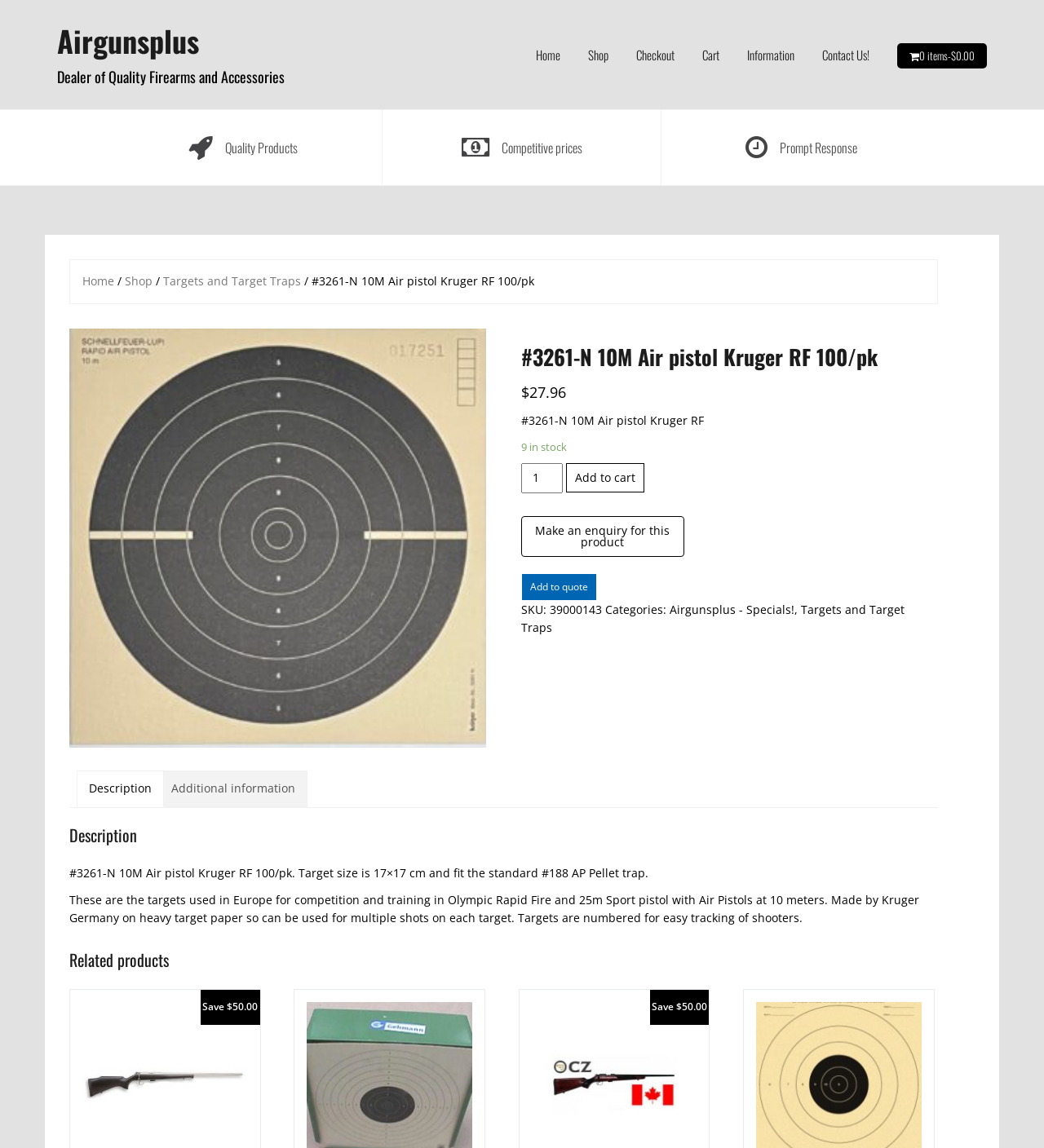How many items are in stock?
Provide a detailed and extensive answer to the question.

The number of items in stock can be found on the webpage, specifically in the section where the product details are listed. The stock quantity is displayed as '9 in stock' next to the product price and quantity.